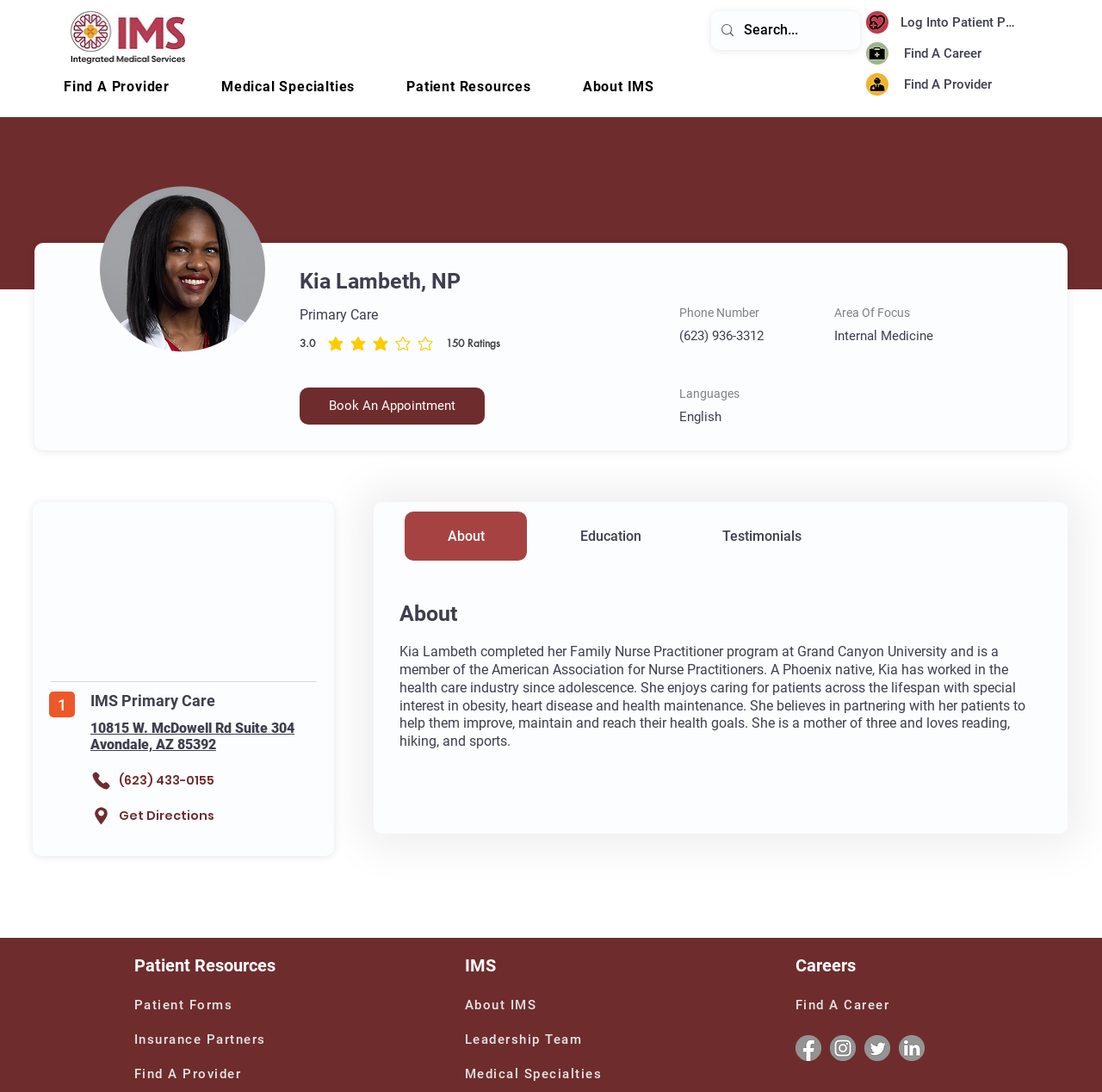What is the phone number to book an appointment?
Using the information from the image, provide a comprehensive answer to the question.

The phone number to book an appointment is found in the 'About' section, under the 'Phone Number' heading, which is (623) 936-3312.